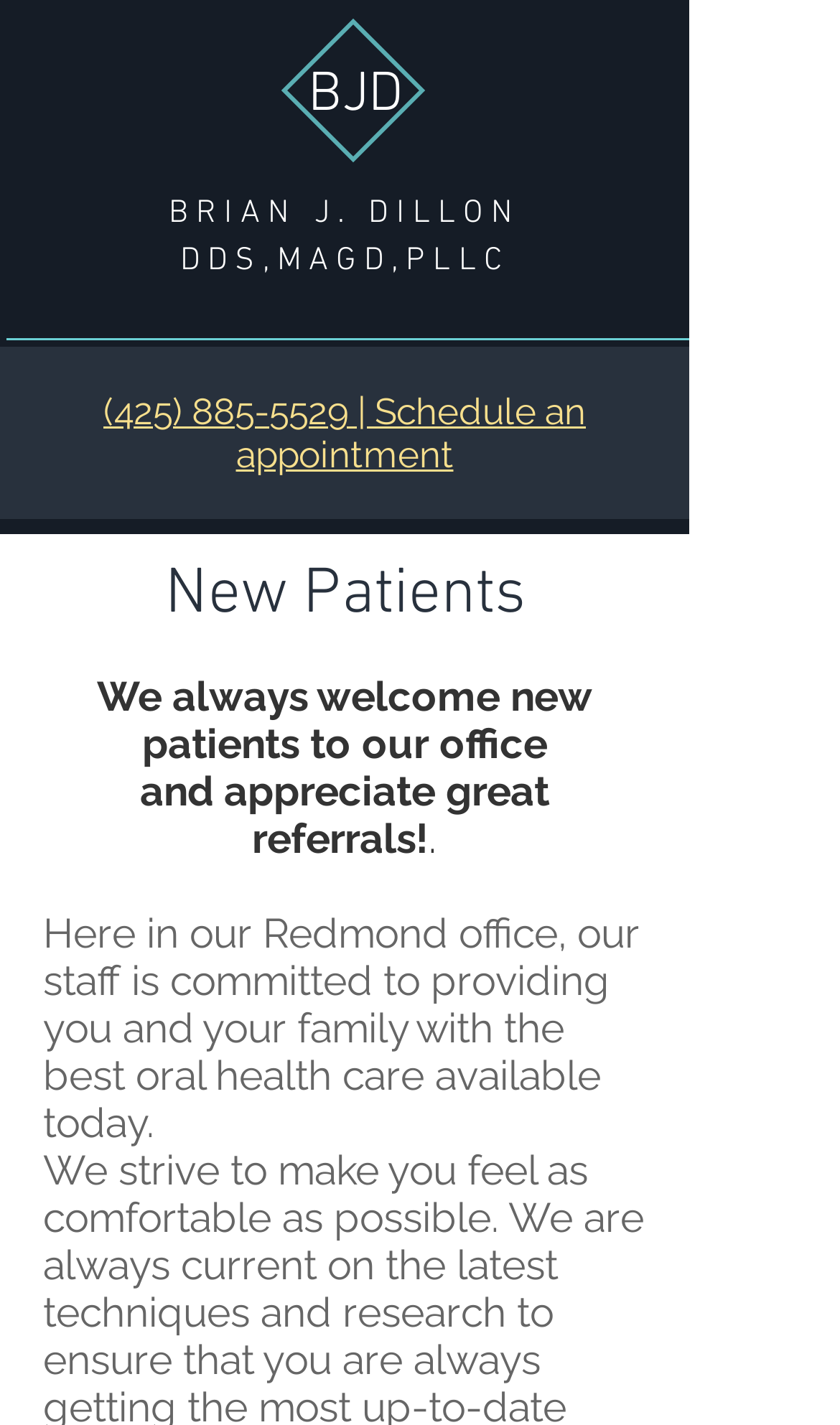What is the tone of the dentist's office towards new patients? Please answer the question using a single word or phrase based on the image.

Welcoming